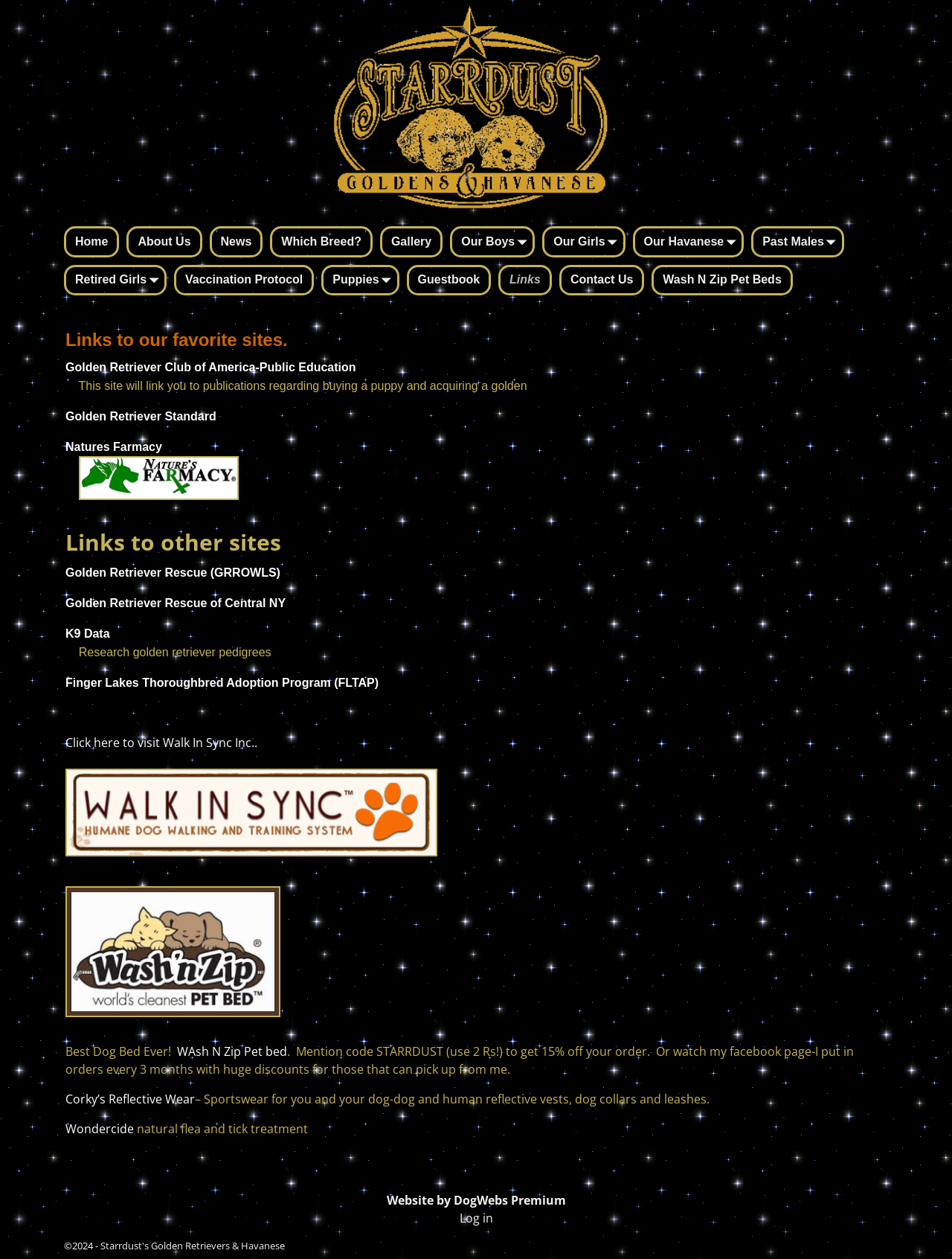Find the UI element described as: "WAsh N Zip Pet bed" and predict its bounding box coordinates. Ensure the coordinates are four float numbers between 0 and 1, [left, top, right, bottom].

[0.186, 0.829, 0.302, 0.842]